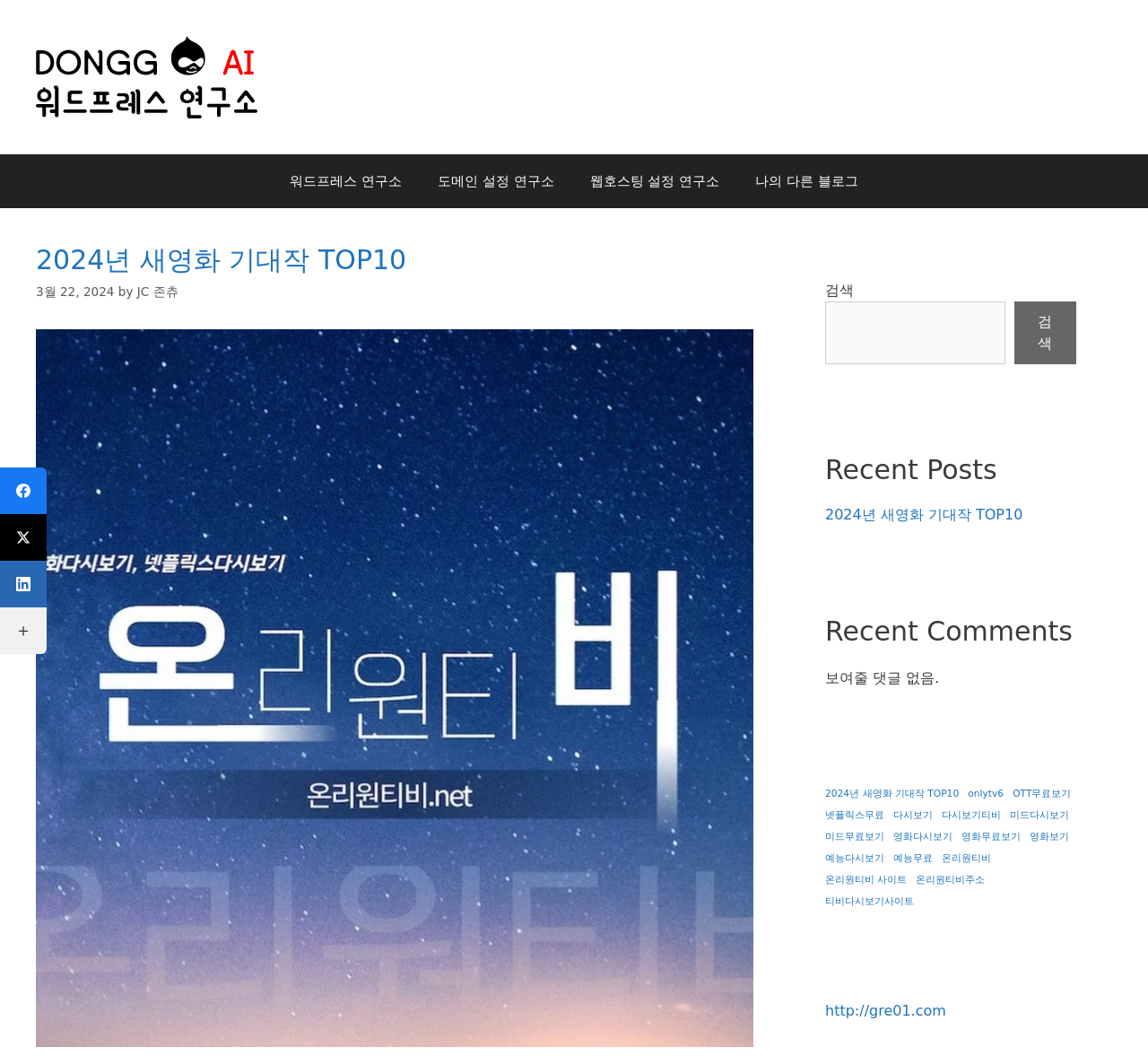What are the categories of recent posts listed on the webpage?
Refer to the screenshot and answer in one word or phrase.

Recent Posts, Recent Comments